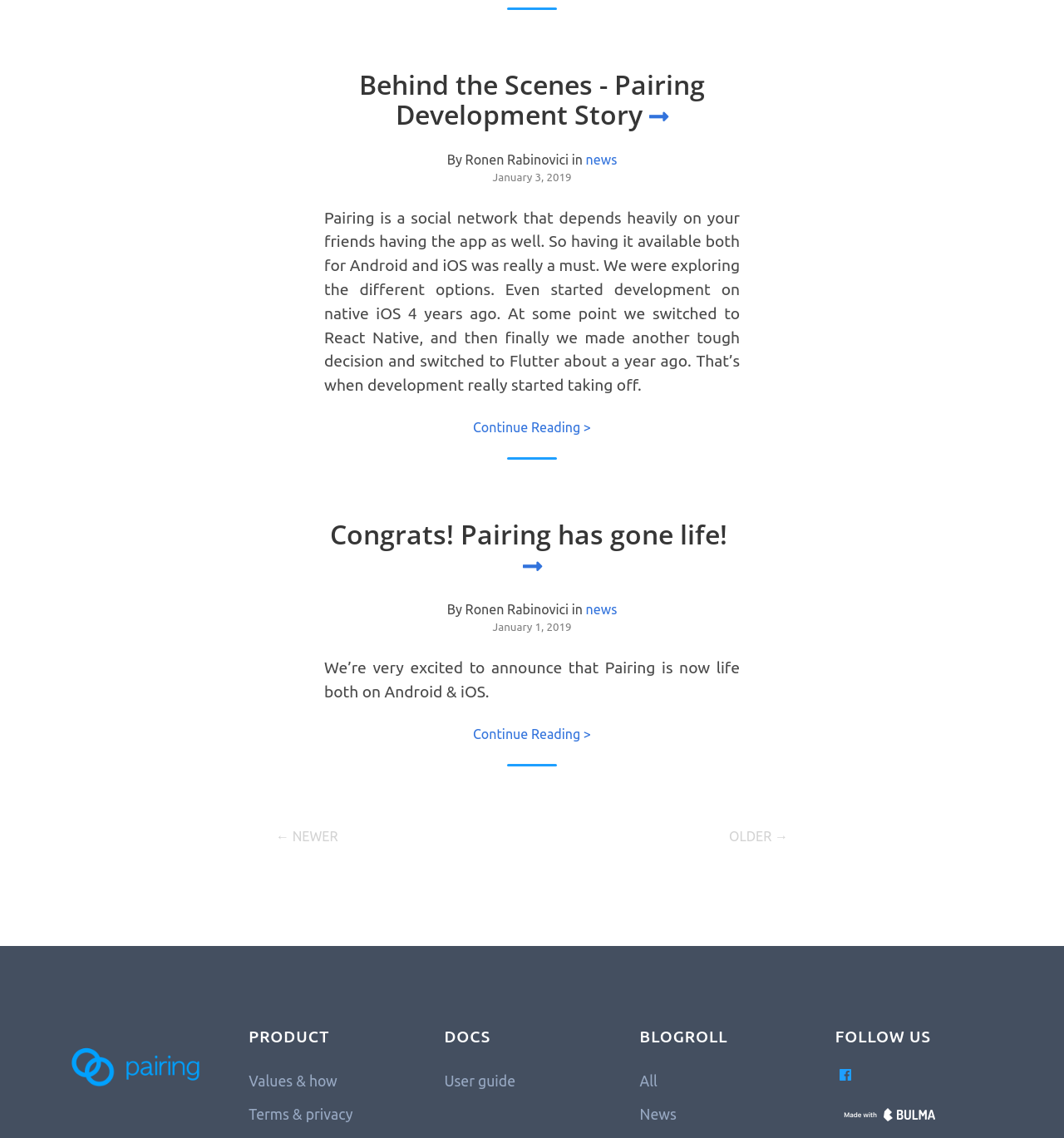From the element description Values & how, predict the bounding box coordinates of the UI element. The coordinates must be specified in the format (top-left x, top-left y, bottom-right x, bottom-right y) and should be within the 0 to 1 range.

[0.234, 0.943, 0.317, 0.957]